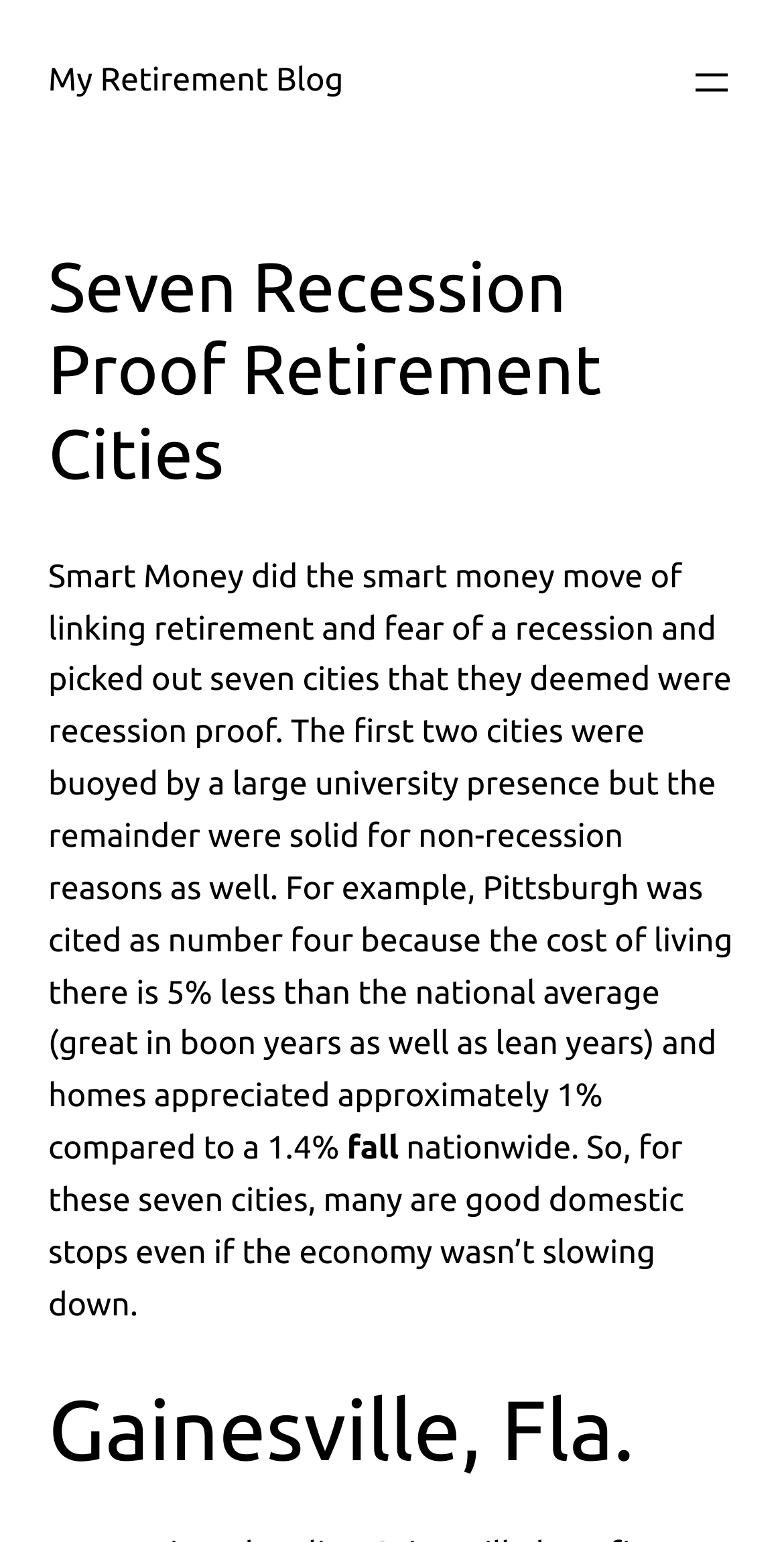What is the appreciation rate of homes in Pittsburgh?
Relying on the image, give a concise answer in one word or a brief phrase.

1% per year